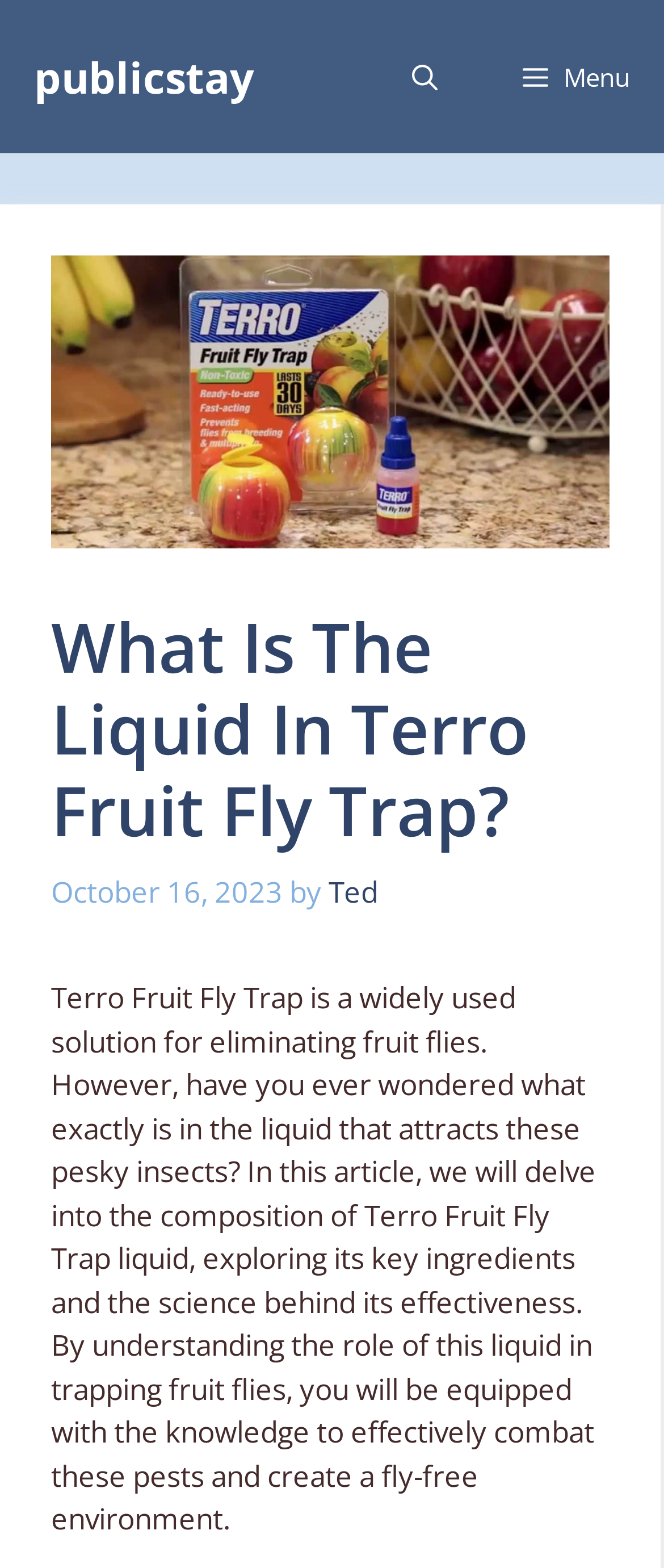Can you give a comprehensive explanation to the question given the content of the image?
Who is the author of the article?

The author of the article is mentioned in the header element, specifically in the link element with the text 'Ted'. This link is a child of the header element and is preceded by the static text 'by', indicating that Ted is the author of the article.